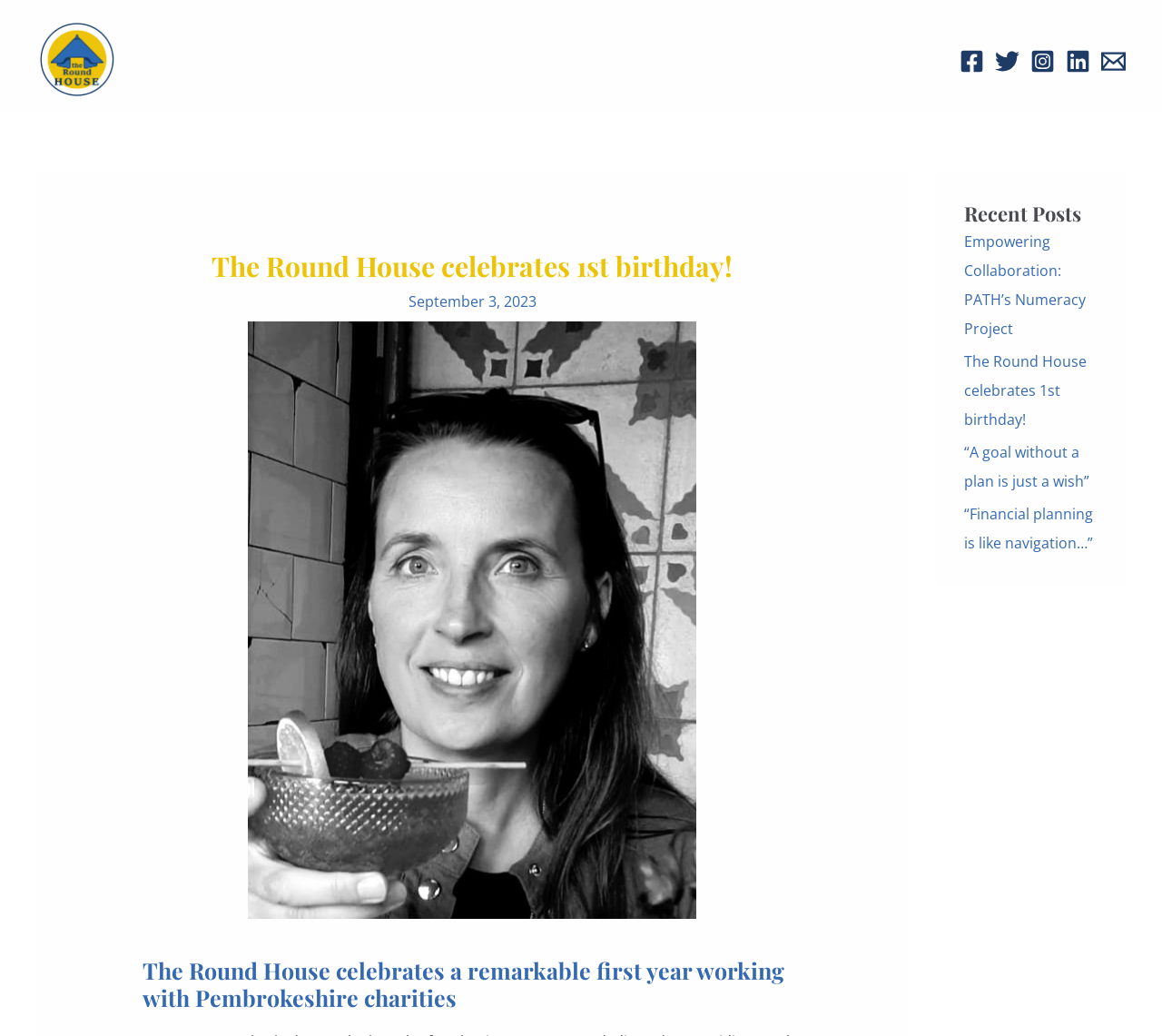Show the bounding box coordinates of the region that should be clicked to follow the instruction: "View QR Code."

None